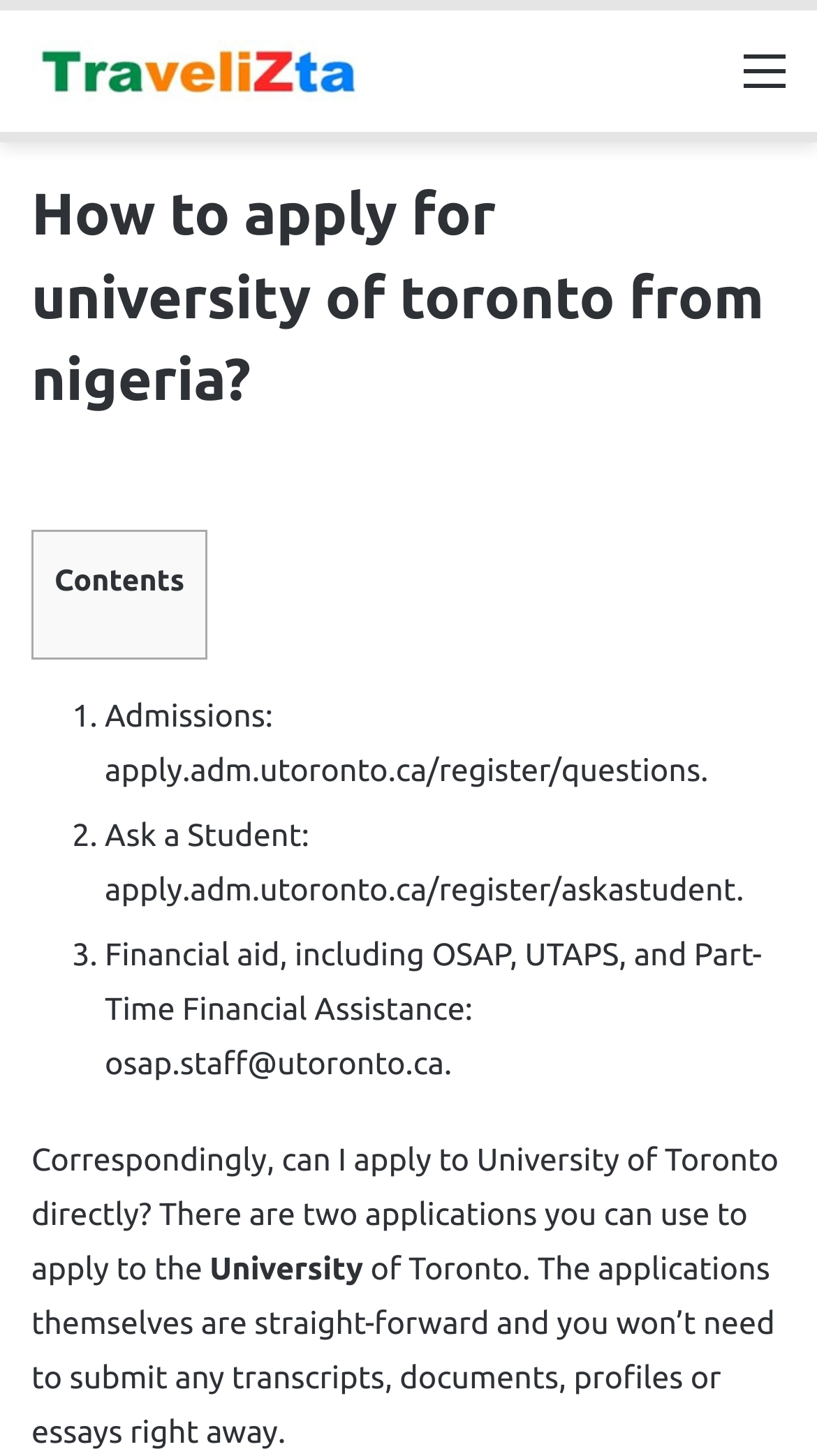Reply to the question with a brief word or phrase: How many applications can be used to apply to the University of Toronto?

Two